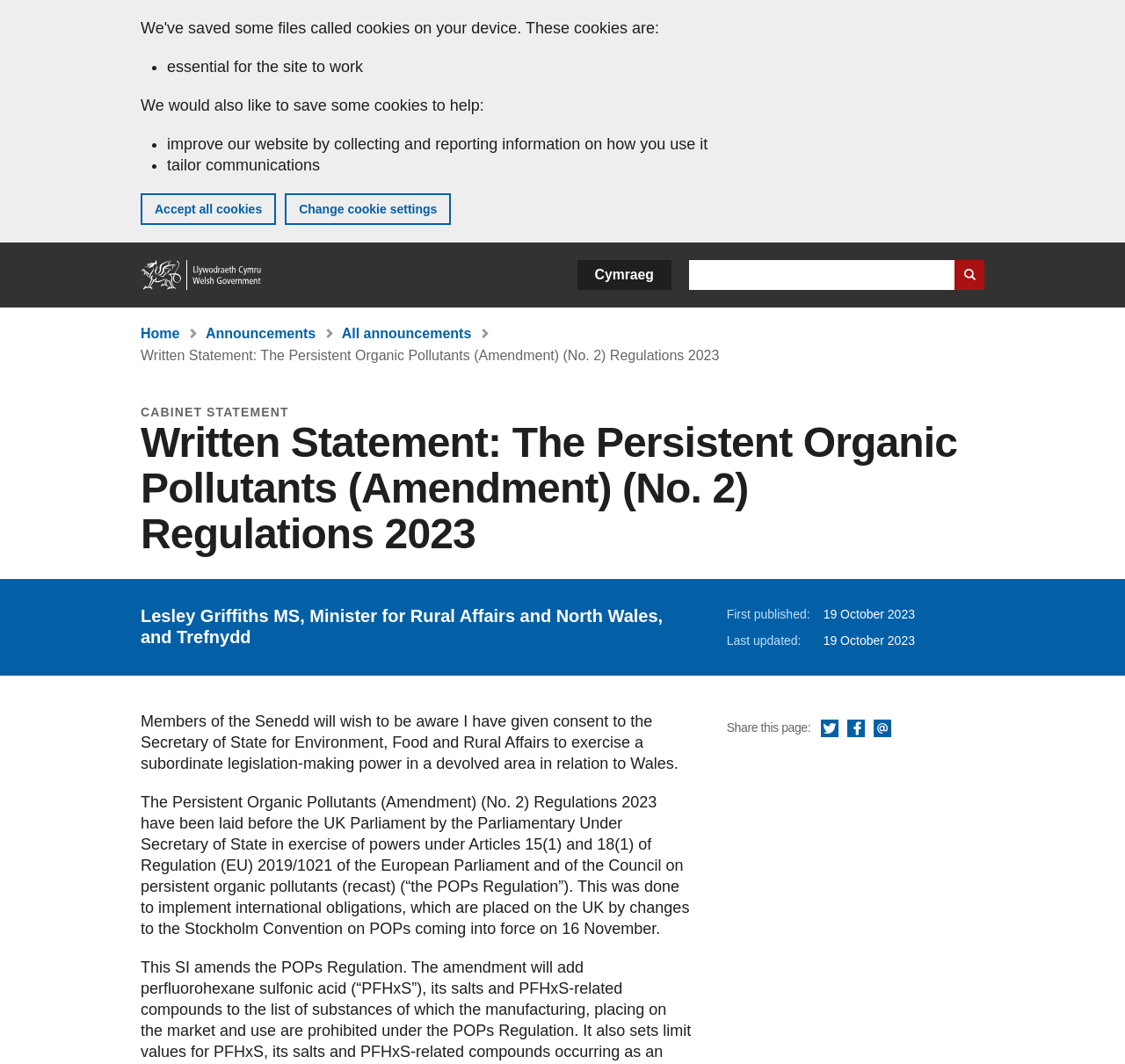When was the Written Statement first published?
Please provide a single word or phrase as your answer based on the screenshot.

19 October 2023